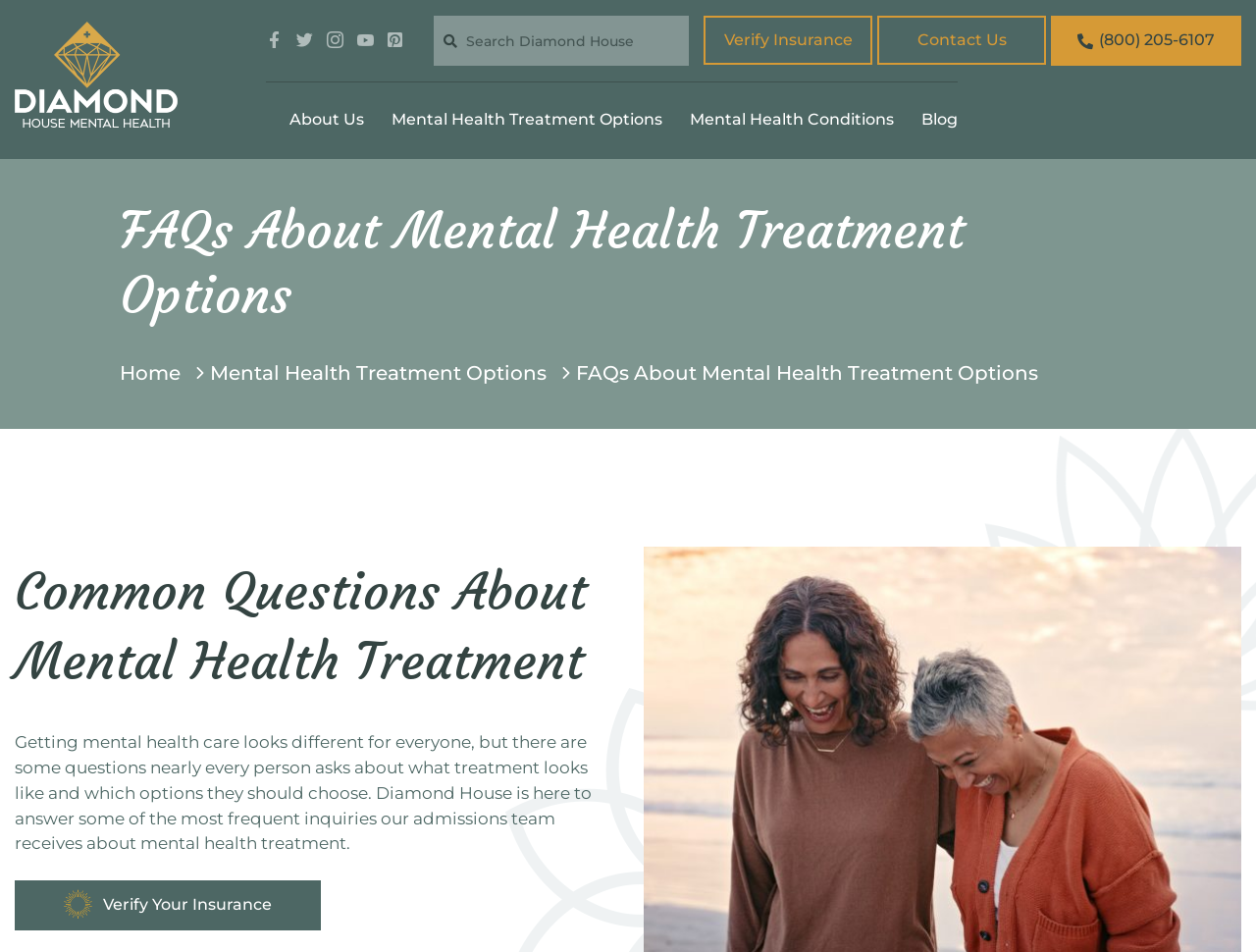Locate the bounding box coordinates of the area you need to click to fulfill this instruction: 'Contact us'. The coordinates must be in the form of four float numbers ranging from 0 to 1: [left, top, right, bottom].

[0.698, 0.016, 0.833, 0.068]